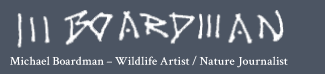Where will Michael Boardman share his insights?
Based on the screenshot, provide your answer in one word or phrase.

Wendell Gilley Museum